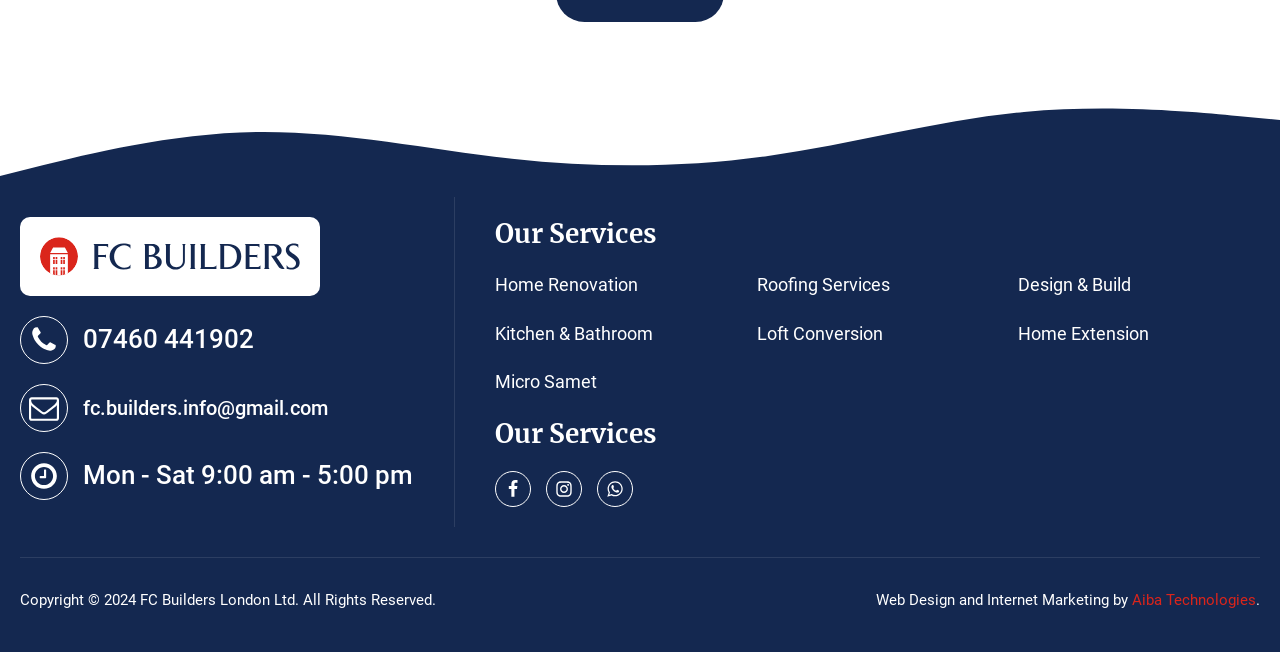Utilize the details in the image to thoroughly answer the following question: What is the company's email address?

The email address can be found on the top section of the webpage, next to the phone icon, which is a common symbol for contact information.